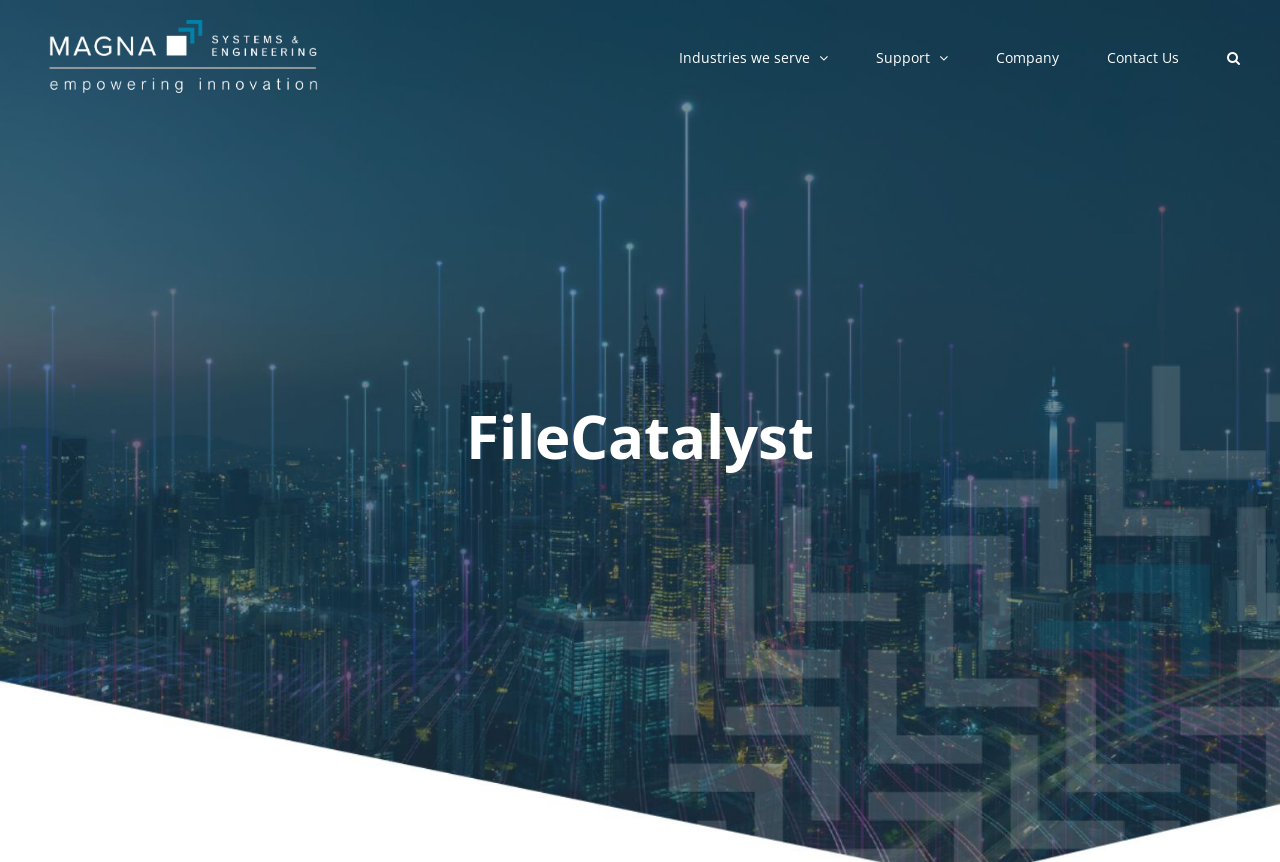Explain the webpage in detail.

The webpage is about FileCatalyst technology, developed by Unlimi-Tech Software Inc., a world leader in fast file transfer solutions. At the top left corner, there is a logo of Magna System & Engineering, which is also a link. 

Below the logo, there is a main heading that reads "FileCatalyst". 

To the right of the logo, there is a main menu navigation bar that spans across the top of the page. The menu bar contains five links: "Industries we serve", "Support", "Company", "Contact Us", and a "Search" button at the far right. The "Industries we serve" and "Support" links have dropdown menus.